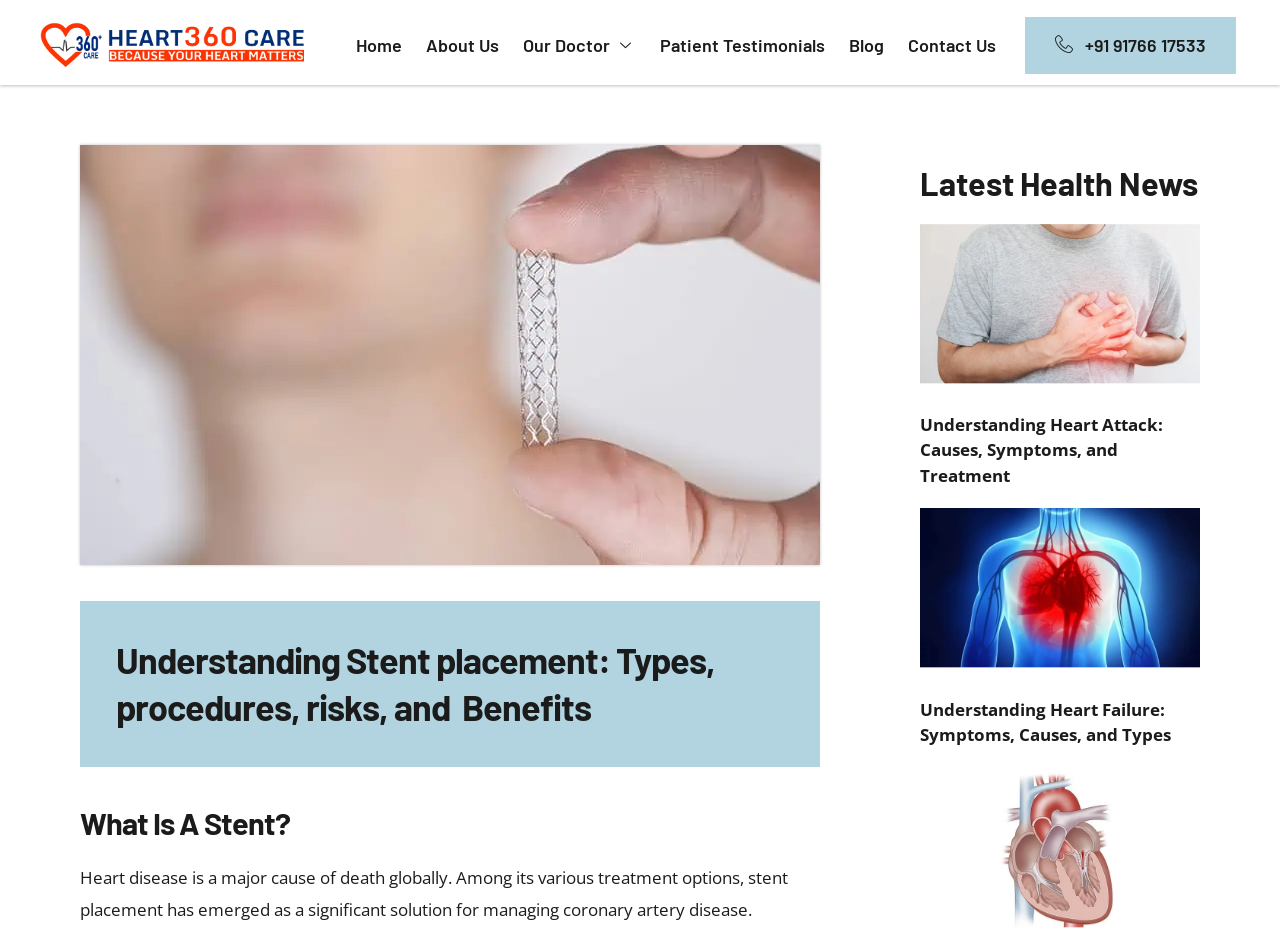Show the bounding box coordinates of the element that should be clicked to complete the task: "Call the phone number +91 91766 17533".

[0.801, 0.018, 0.966, 0.078]